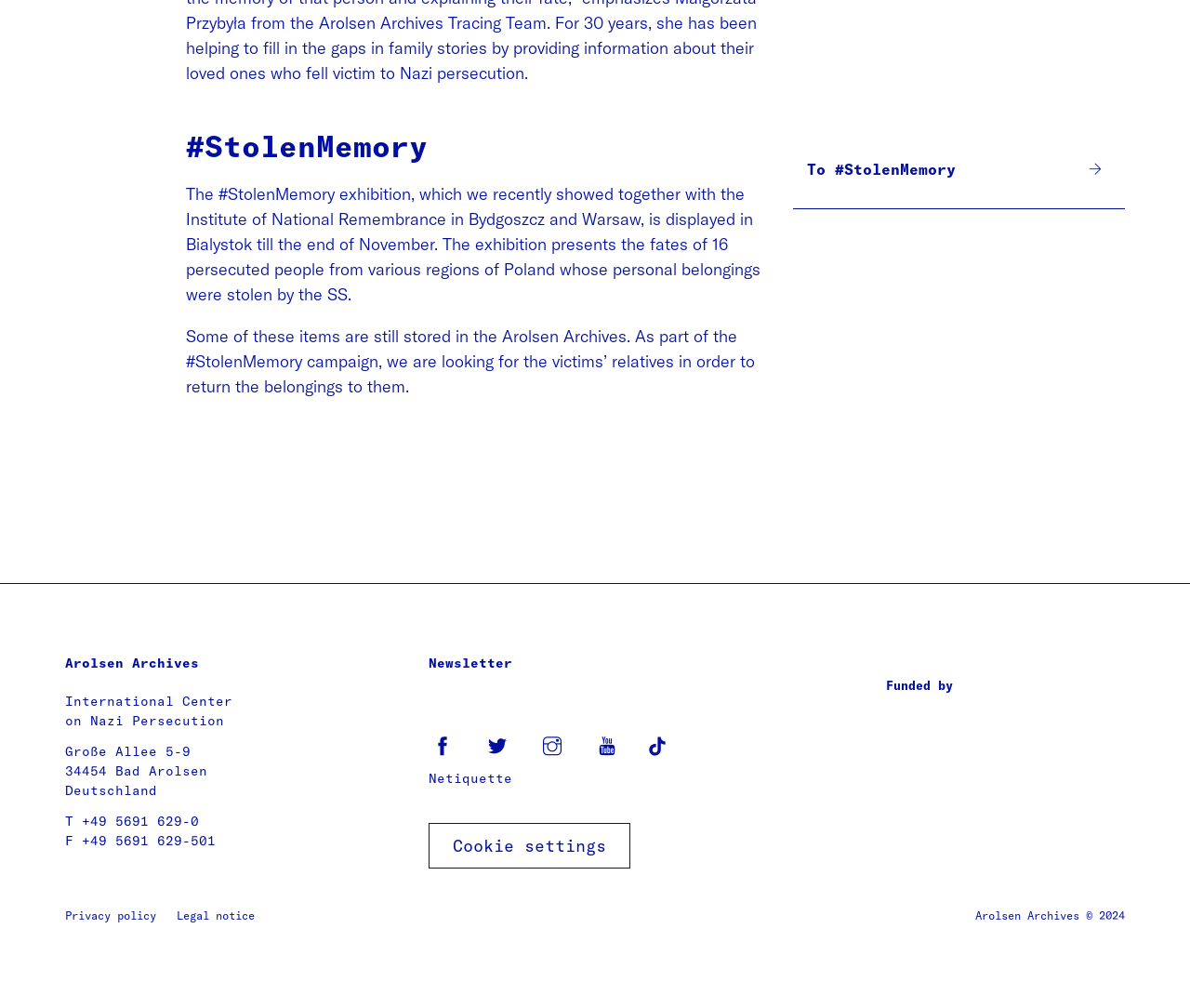Determine the bounding box for the described HTML element: "parent_node: Funded by". Ensure the coordinates are four float numbers between 0 and 1 in the format [left, top, right, bottom].

[0.744, 0.731, 0.894, 0.747]